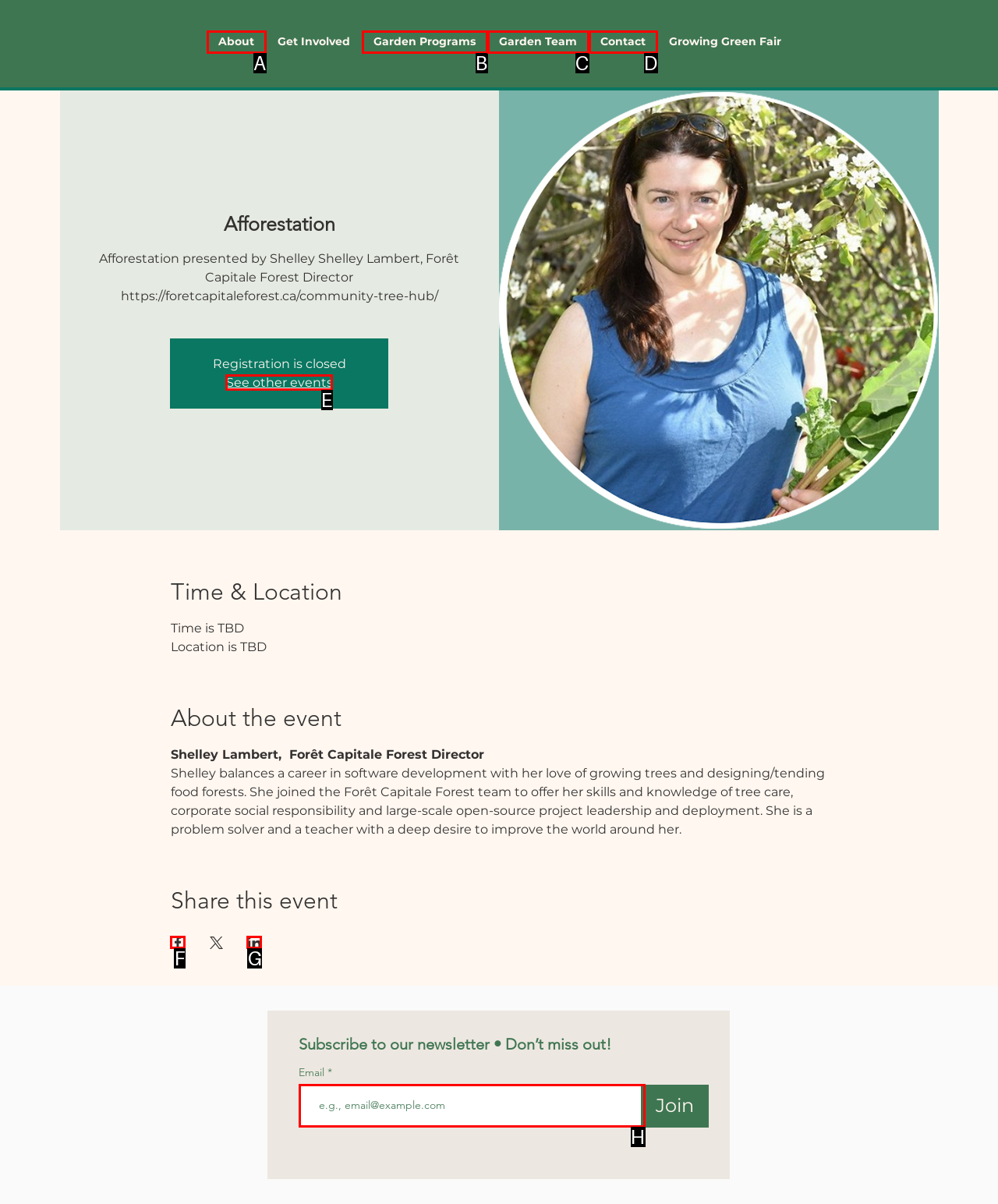Tell me the letter of the UI element I should click to accomplish the task: Click on See other events based on the choices provided in the screenshot.

E